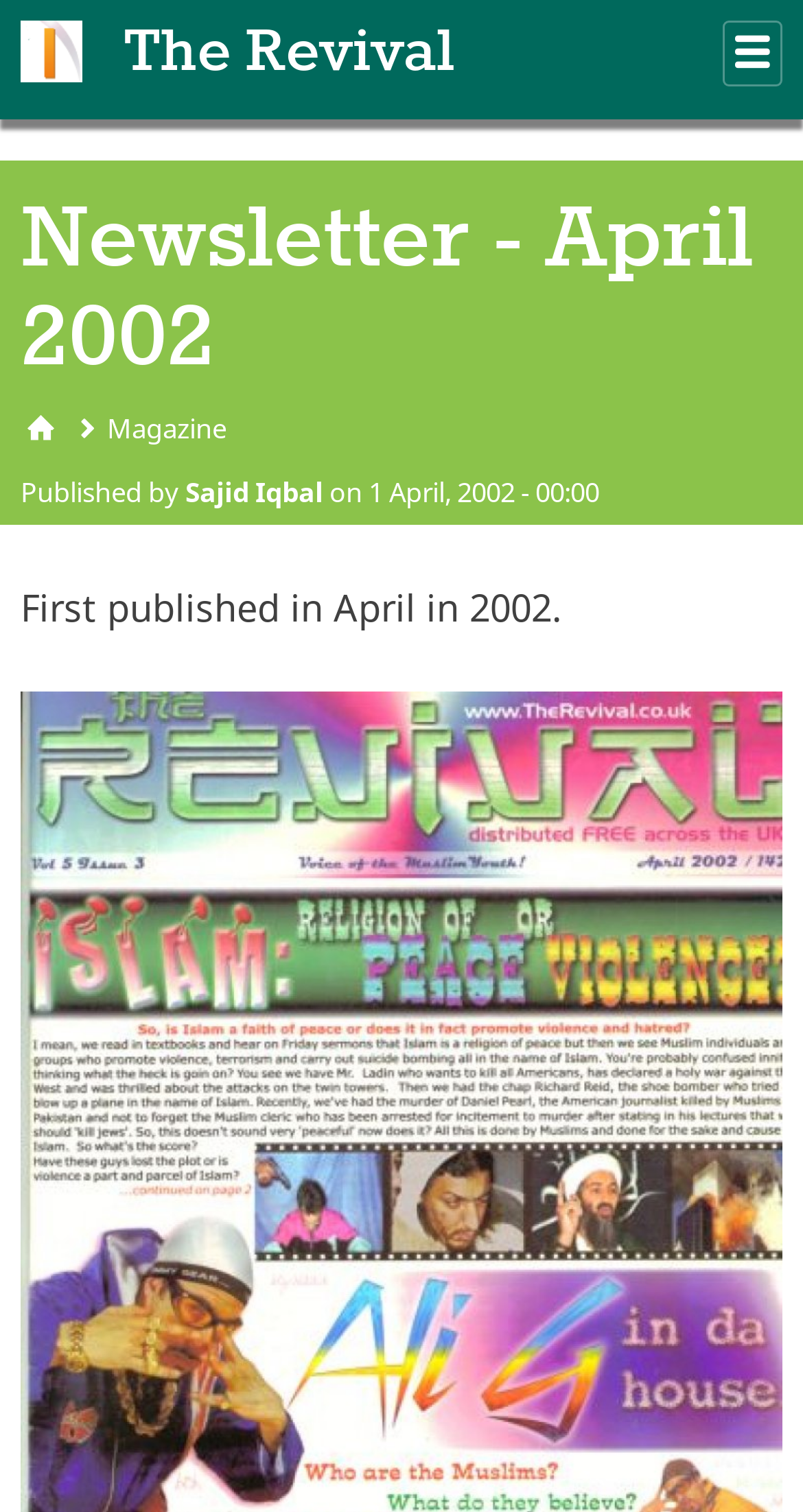Show the bounding box coordinates for the HTML element described as: "parent_node: The Revival title="Home"".

[0.026, 0.014, 0.103, 0.054]